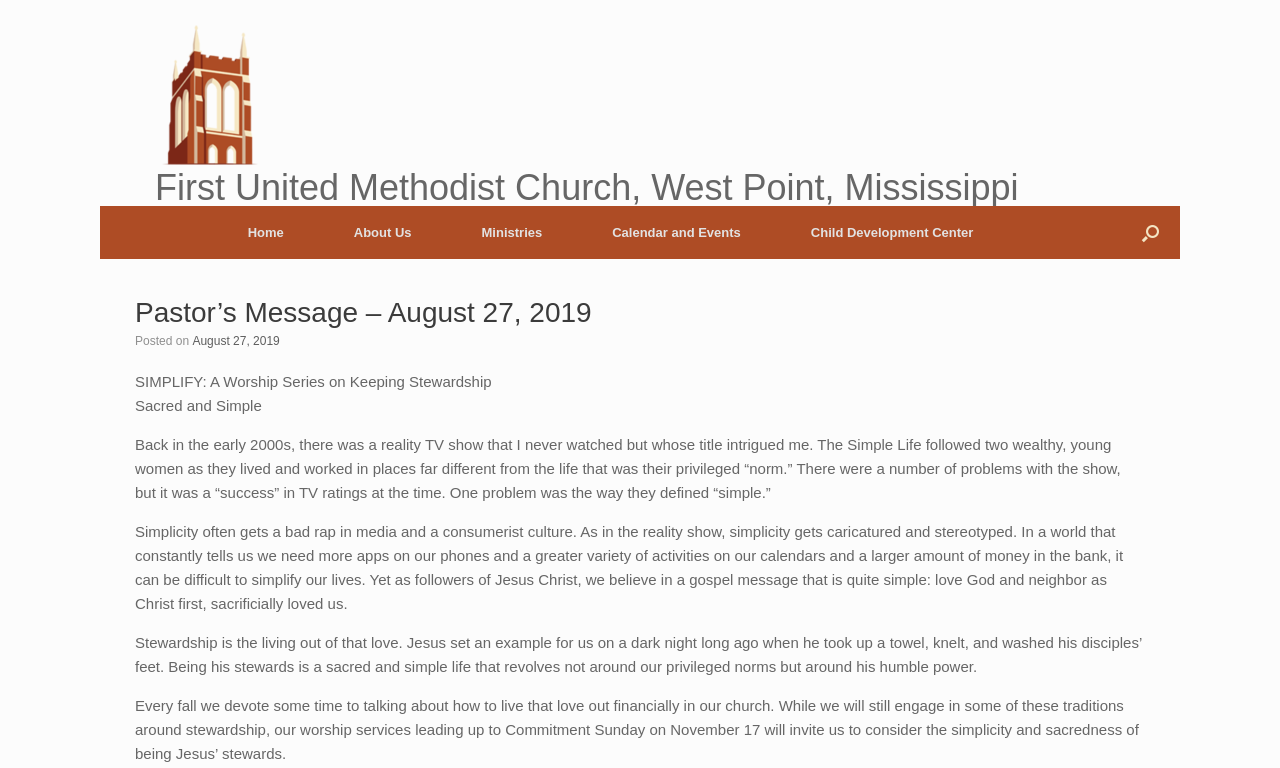What is the title of the worship series?
Give a detailed and exhaustive answer to the question.

The title of the worship series is mentioned in the text as 'SIMPLIFY: A Worship Series on Keeping Stewardship'.